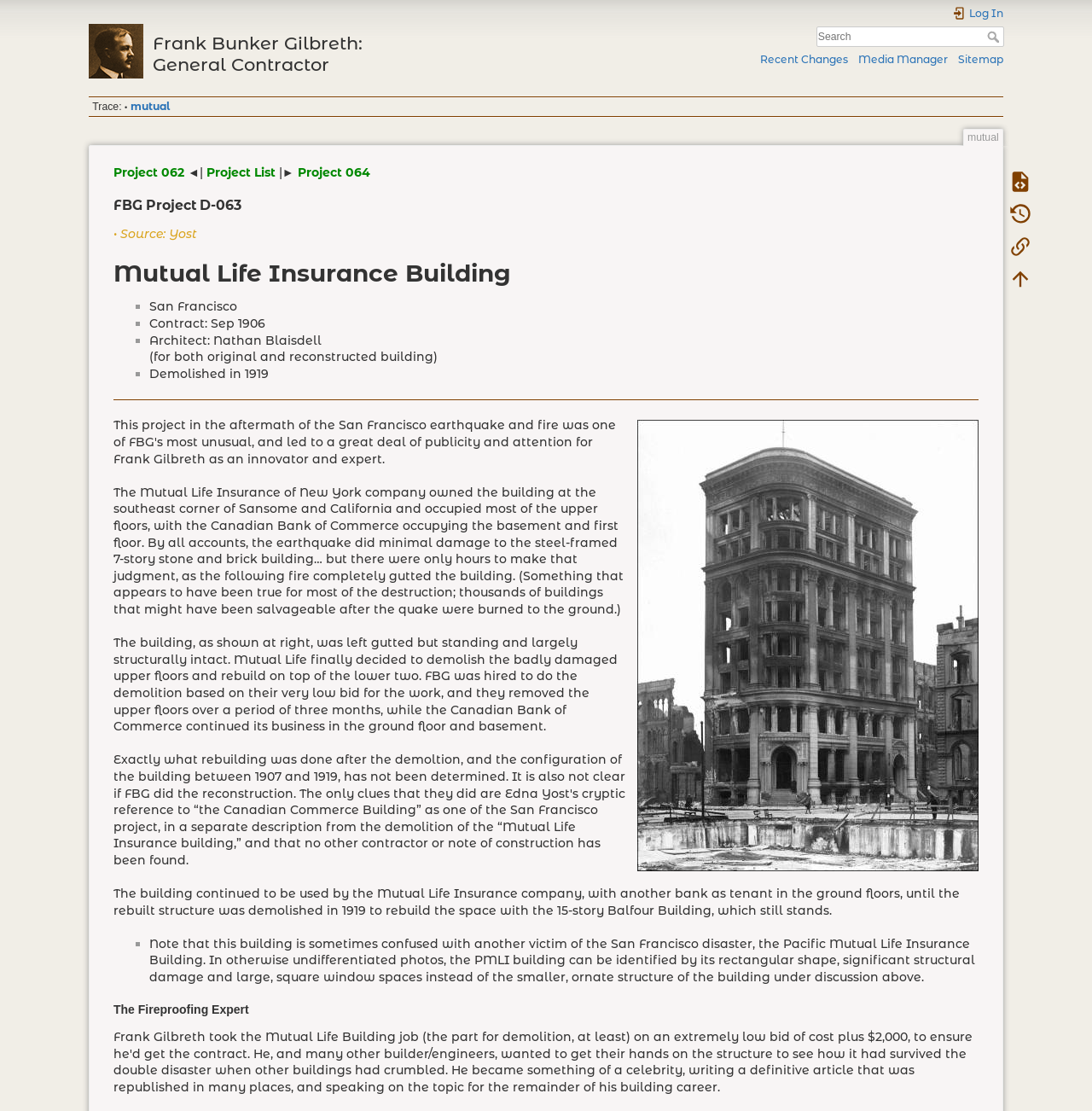Please identify the bounding box coordinates of the region to click in order to complete the given instruction: "Show page source". The coordinates should be four float numbers between 0 and 1, i.e., [left, top, right, bottom].

[0.916, 0.149, 0.952, 0.178]